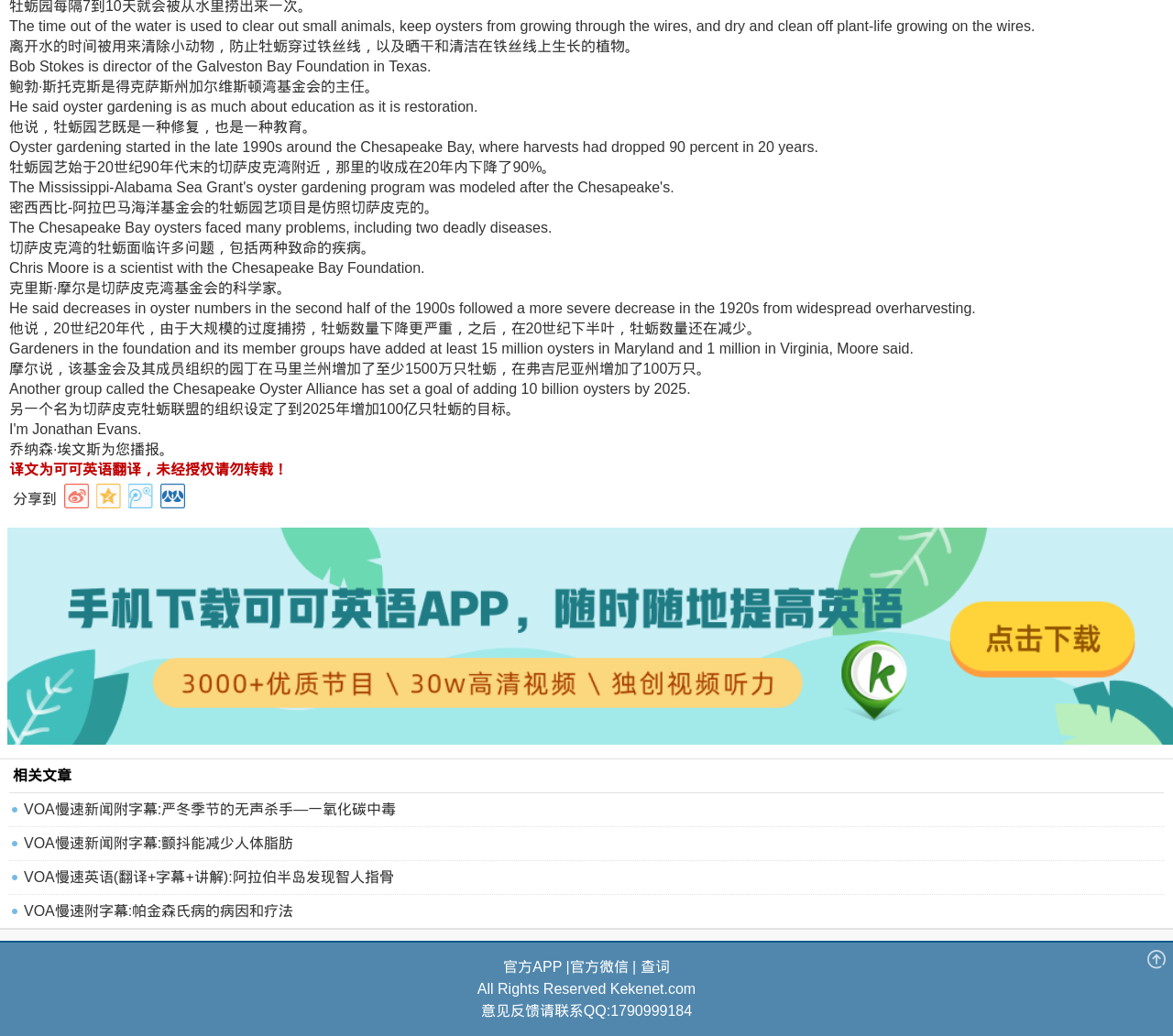Please determine the bounding box coordinates of the element to click on in order to accomplish the following task: "Go to the official APP". Ensure the coordinates are four float numbers ranging from 0 to 1, i.e., [left, top, right, bottom].

[0.429, 0.926, 0.479, 0.941]